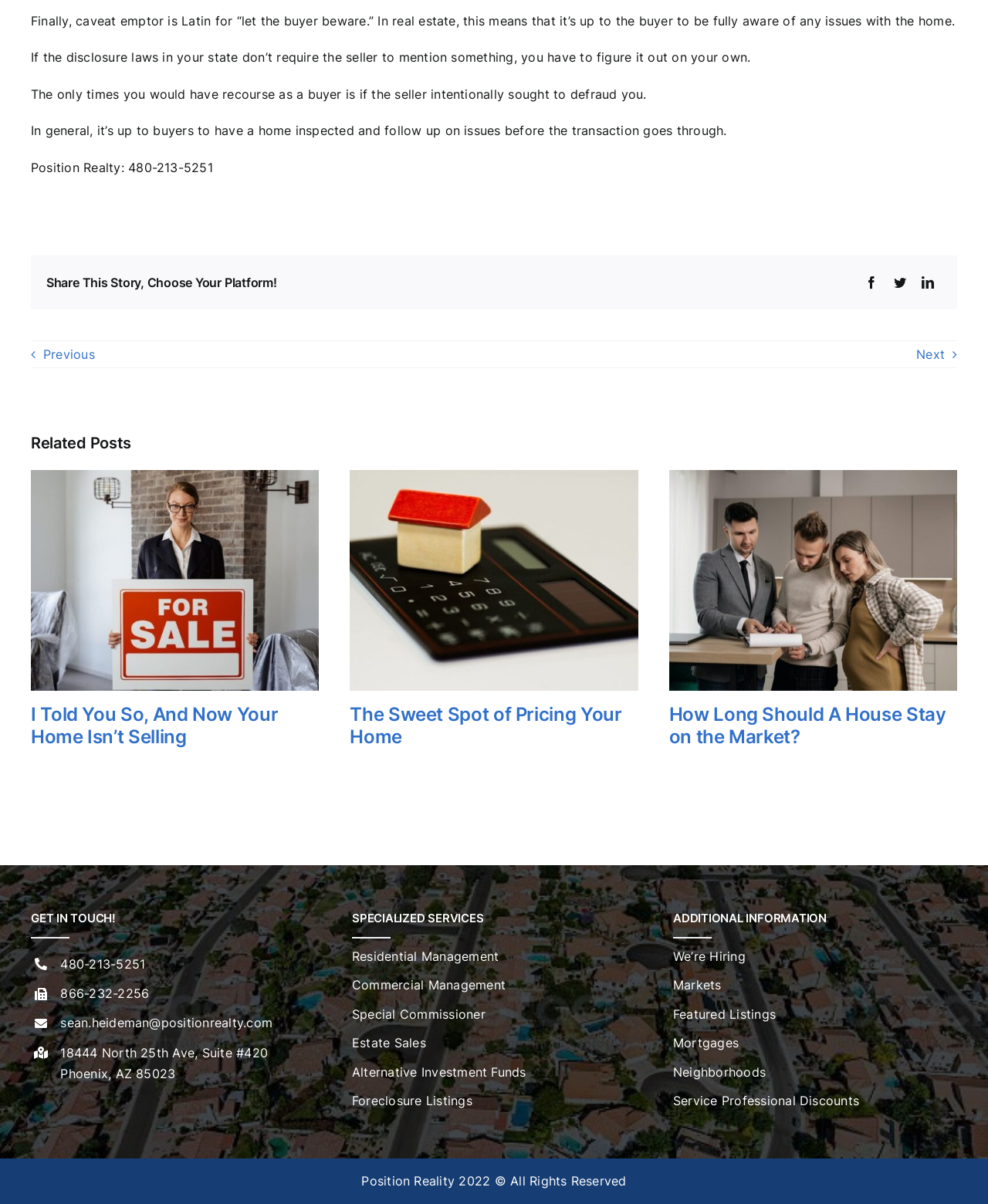Given the description of the UI element: "Alternative Investment Funds", predict the bounding box coordinates in the form of [left, top, right, bottom], with each value being a float between 0 and 1.

[0.356, 0.882, 0.644, 0.906]